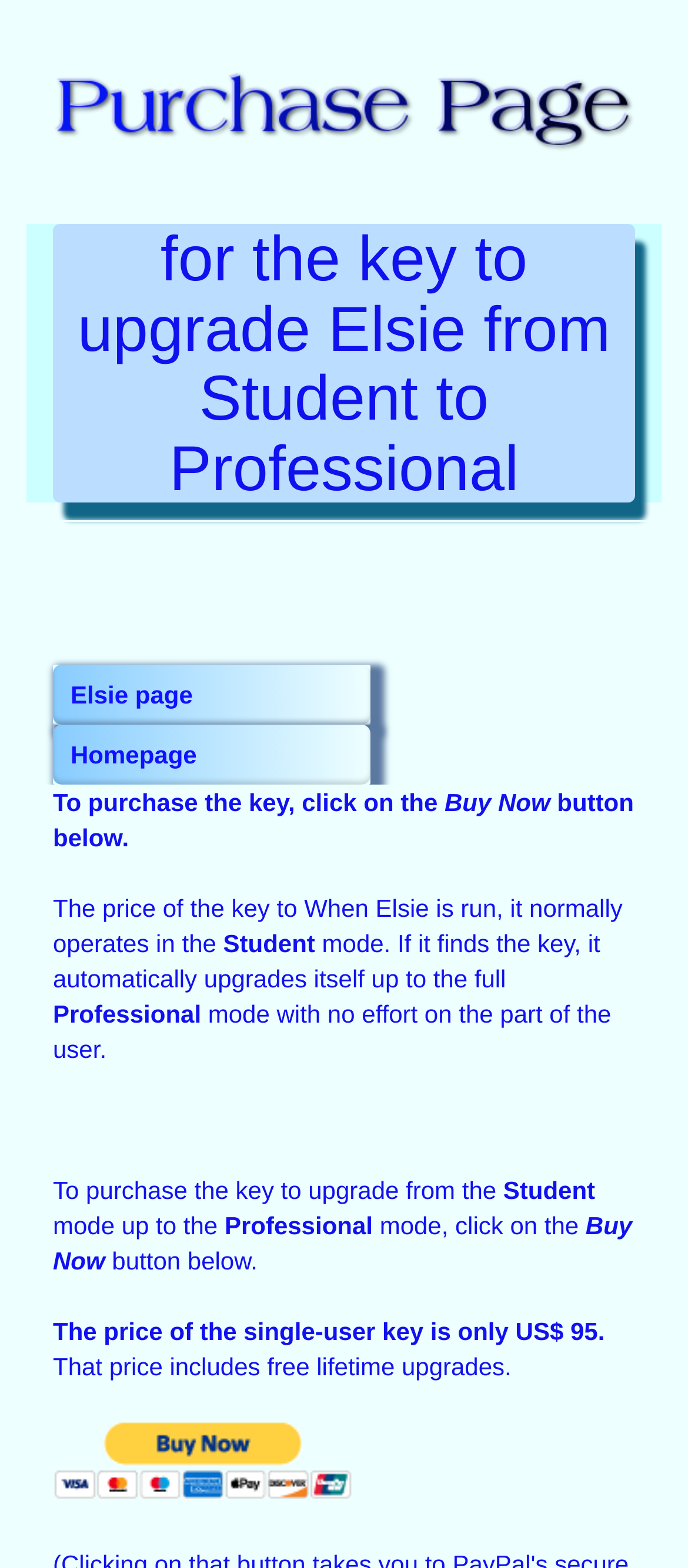Please respond in a single word or phrase: 
How much does the single-user key cost?

US$ 95